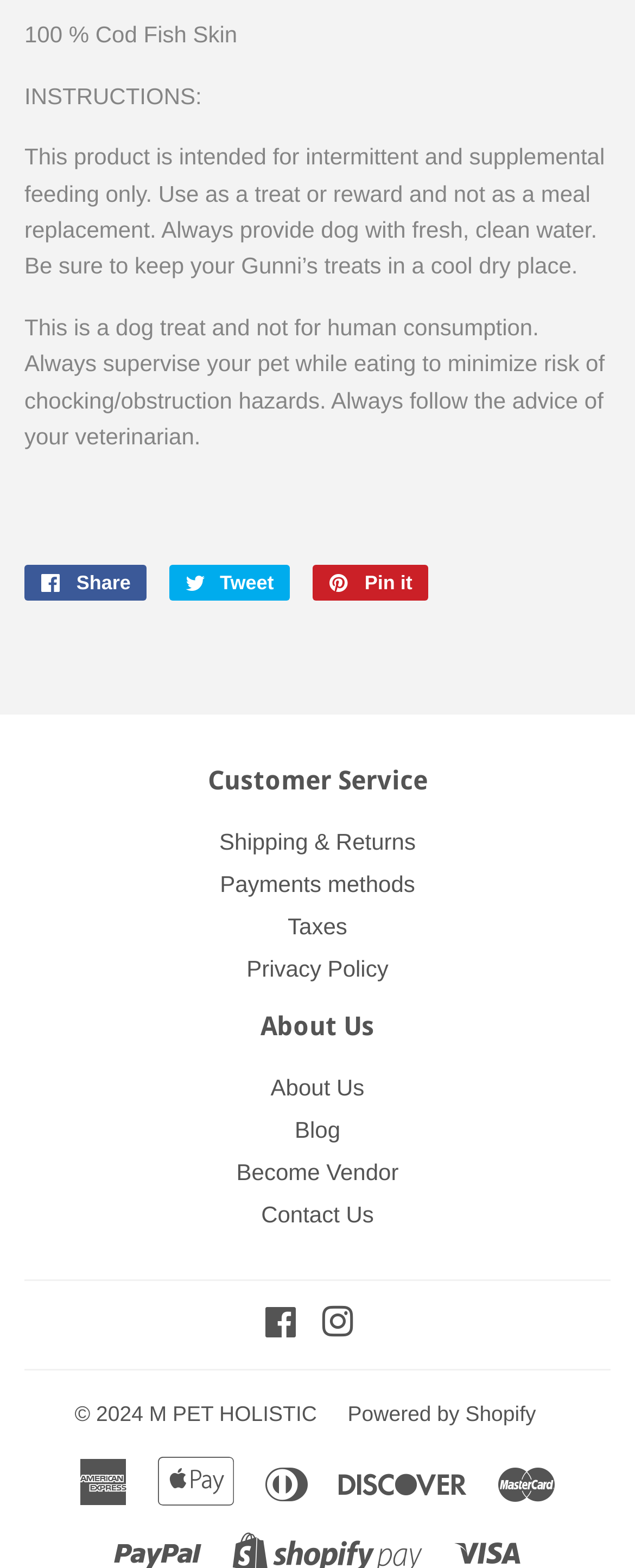Find and specify the bounding box coordinates that correspond to the clickable region for the instruction: "Pay with PayPal".

[0.318, 0.976, 0.428, 0.992]